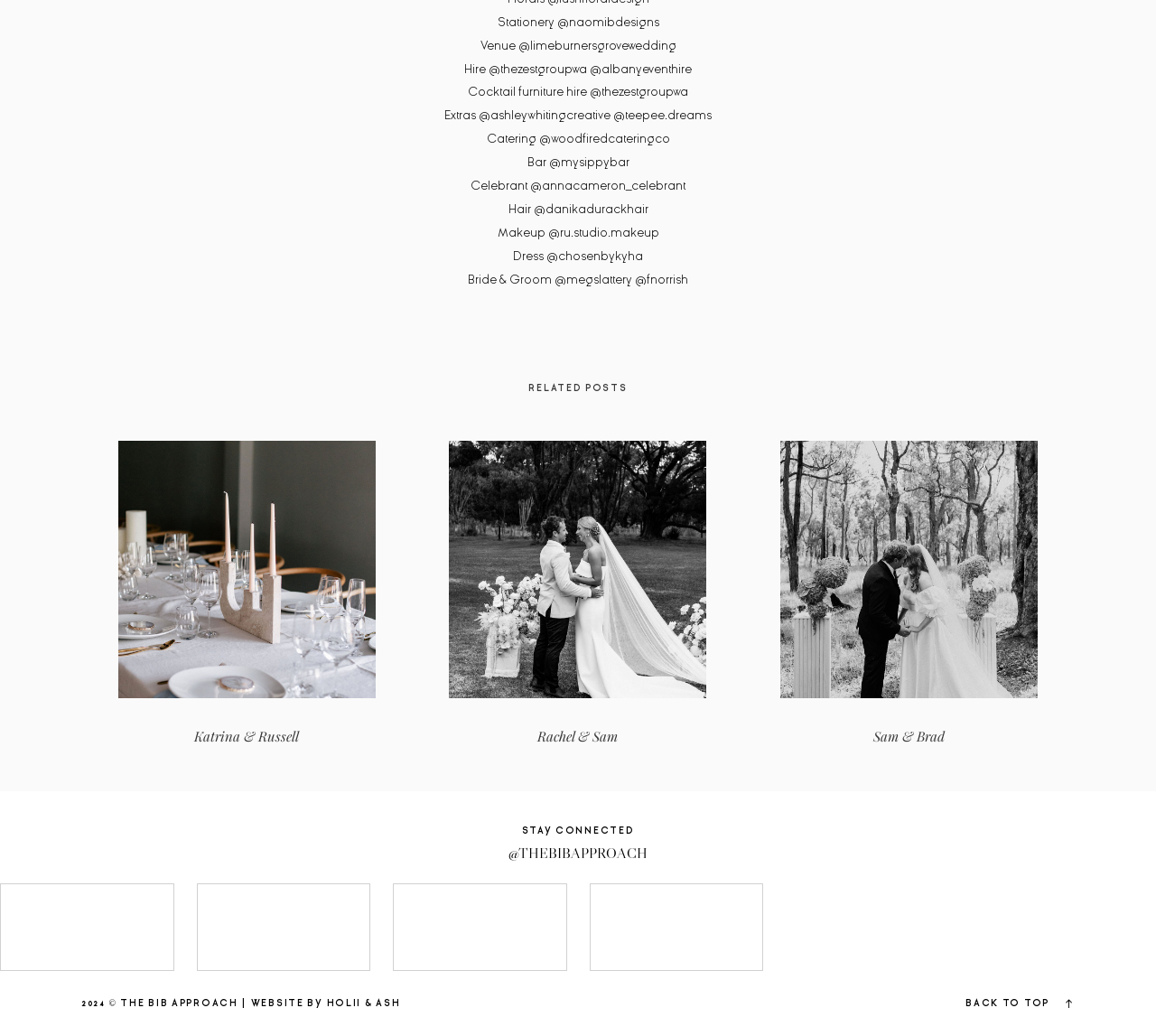Locate the bounding box of the UI element defined by this description: "@thebibapproach". The coordinates should be given as four float numbers between 0 and 1, formatted as [left, top, right, bottom].

[0.44, 0.815, 0.56, 0.832]